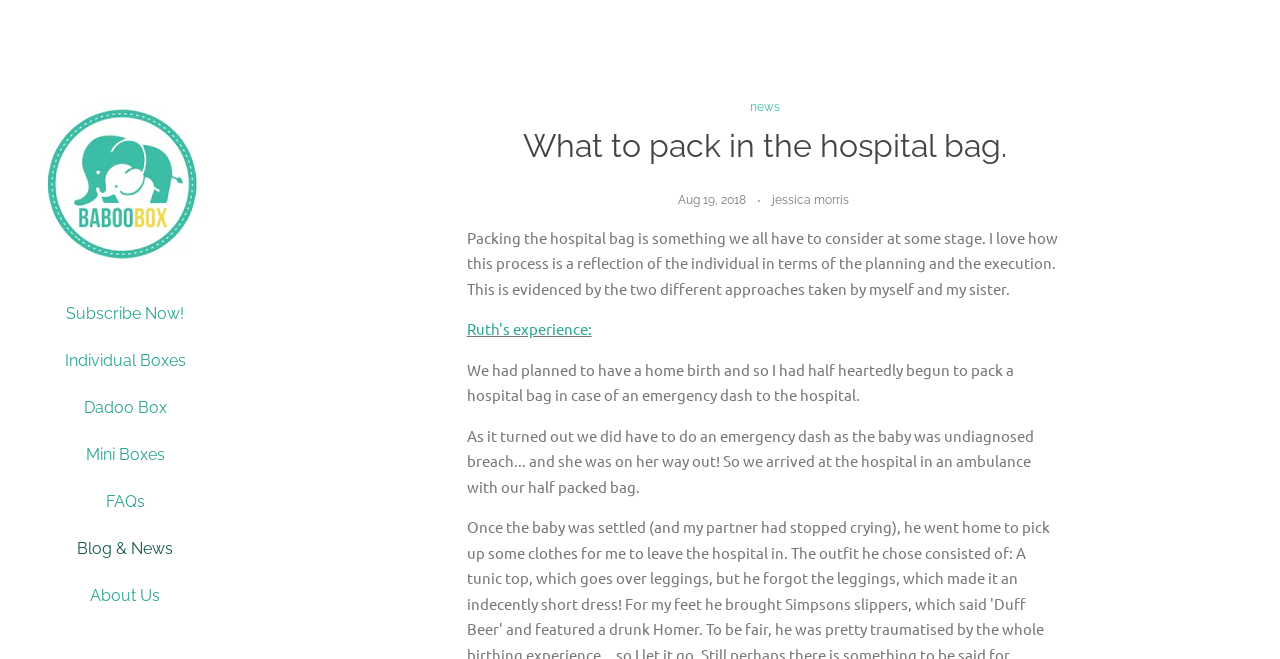What was the original plan for the birth of the baby?
Based on the content of the image, thoroughly explain and answer the question.

According to the blog post, the author had planned to have a home birth, but they had to make an emergency dash to the hospital due to the baby being undiagnosed breach.